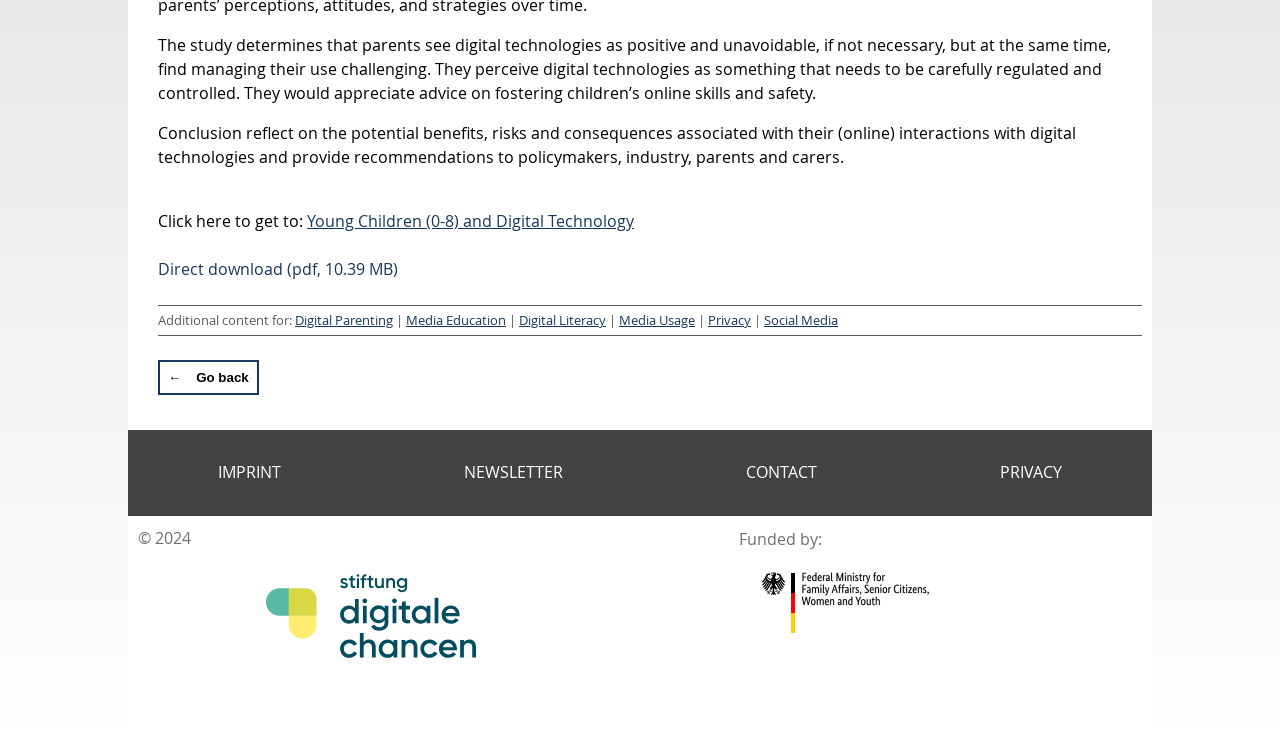Determine the bounding box coordinates of the UI element described below. Use the format (top-left x, top-left y, bottom-right x, bottom-right y) with floating point numbers between 0 and 1: ← Go back

[0.123, 0.48, 0.202, 0.527]